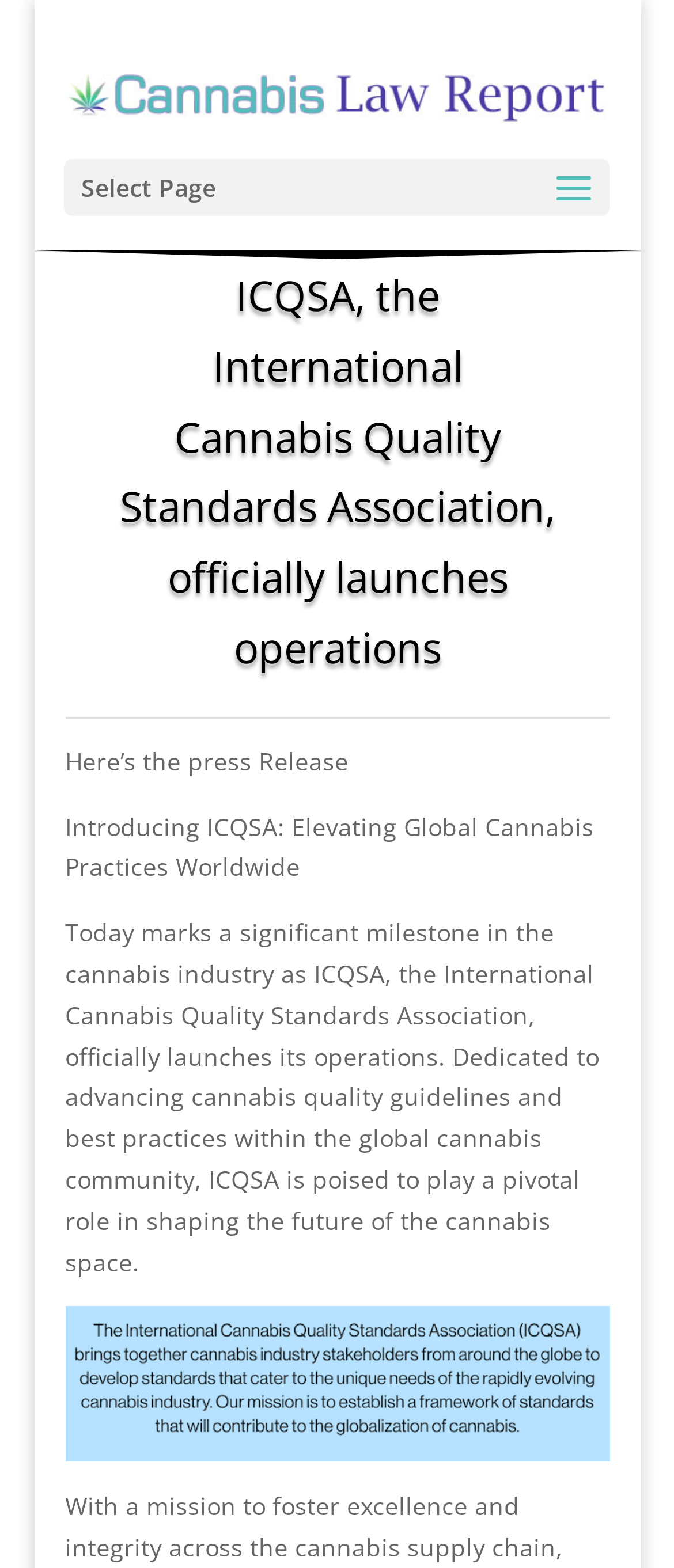What is the purpose of ICQSA?
Answer the question based on the image using a single word or a brief phrase.

Advancing cannabis quality guidelines